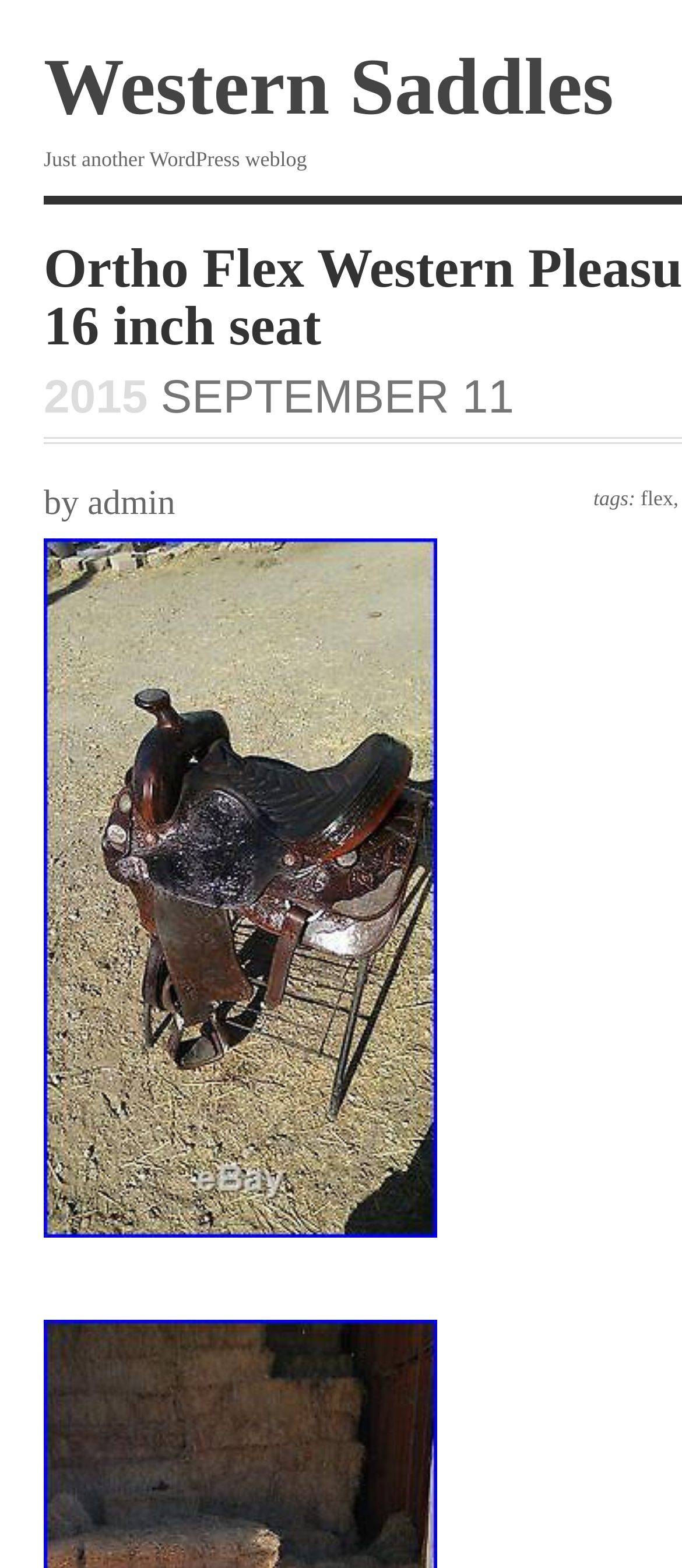Provide a single word or phrase to answer the given question: 
What is the tag associated with the post?

flex